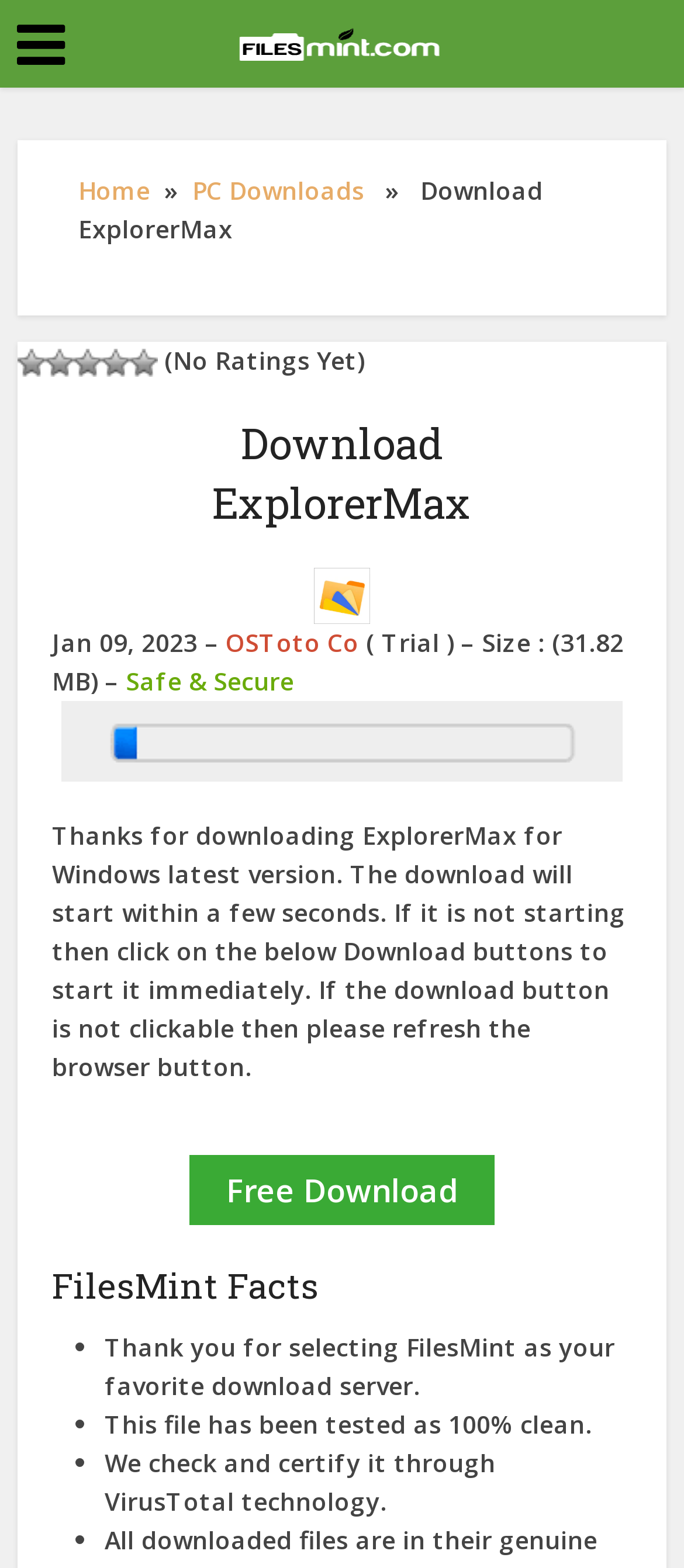Identify the bounding box coordinates for the element that needs to be clicked to fulfill this instruction: "Click the 'Home' link". Provide the coordinates in the format of four float numbers between 0 and 1: [left, top, right, bottom].

[0.115, 0.111, 0.22, 0.132]